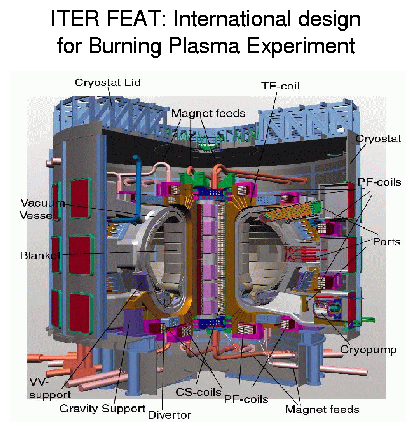Provide a one-word or short-phrase response to the question:
What is the goal of achieving a burning plasma?

Sustainable nuclear fusion energy